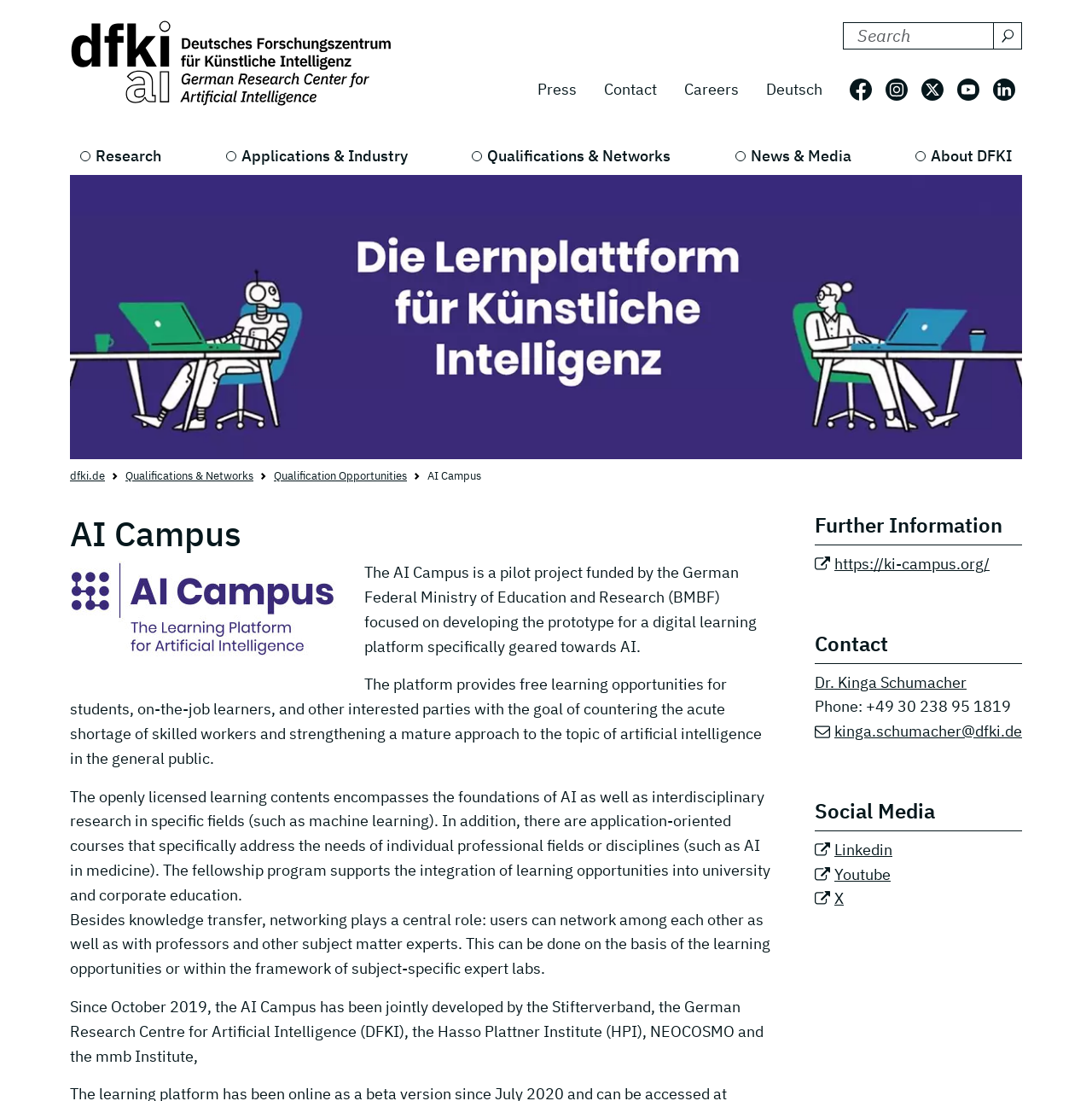What is the goal of the platform?
Please elaborate on the answer to the question with detailed information.

The goal of the platform is mentioned in the static text description as 'countering the acute shortage of skilled workers and strengthening a mature approach to the topic of artificial intelligence in the general public'.